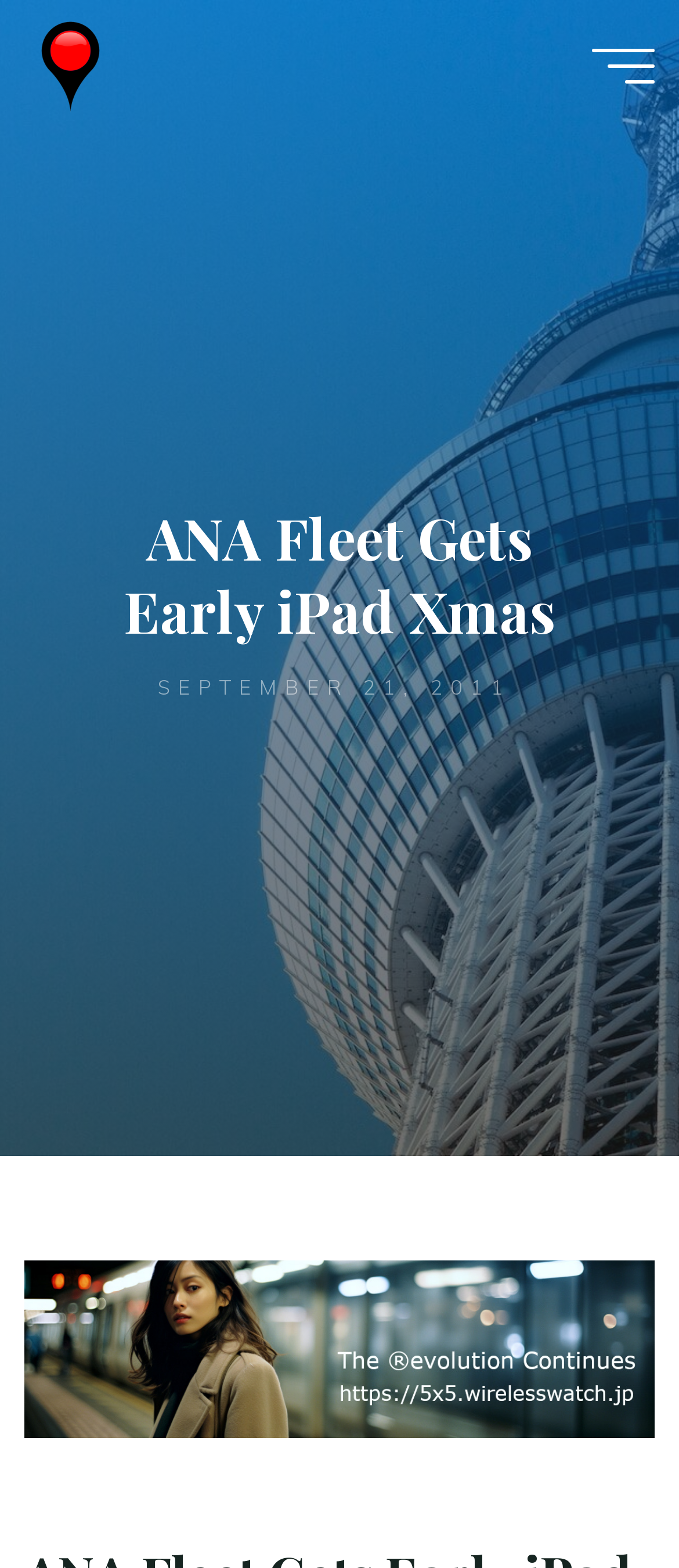Give a one-word or short phrase answer to the question: 
What is the name of the airline mentioned?

ANA